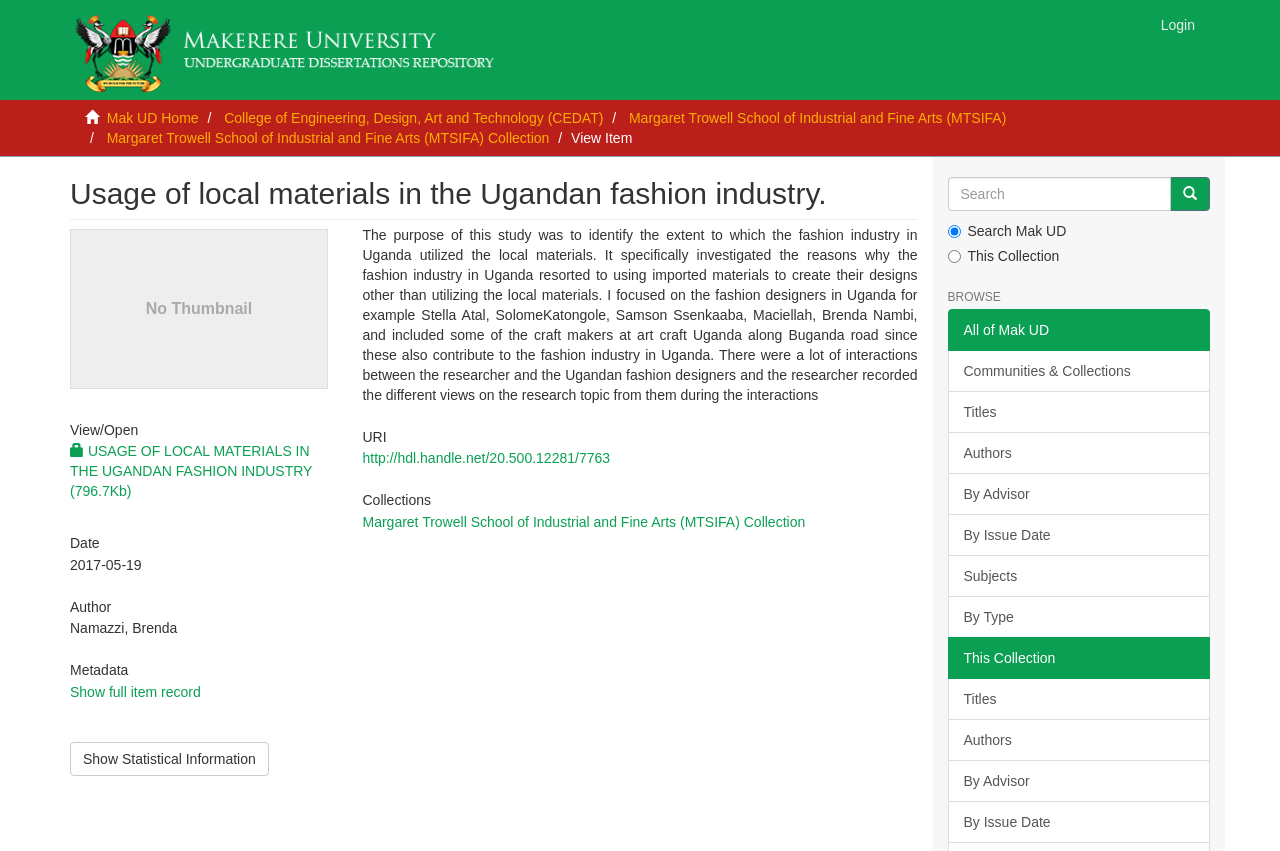Who is the author of the research study?
Look at the image and respond with a single word or a short phrase.

Namazzi, Brenda